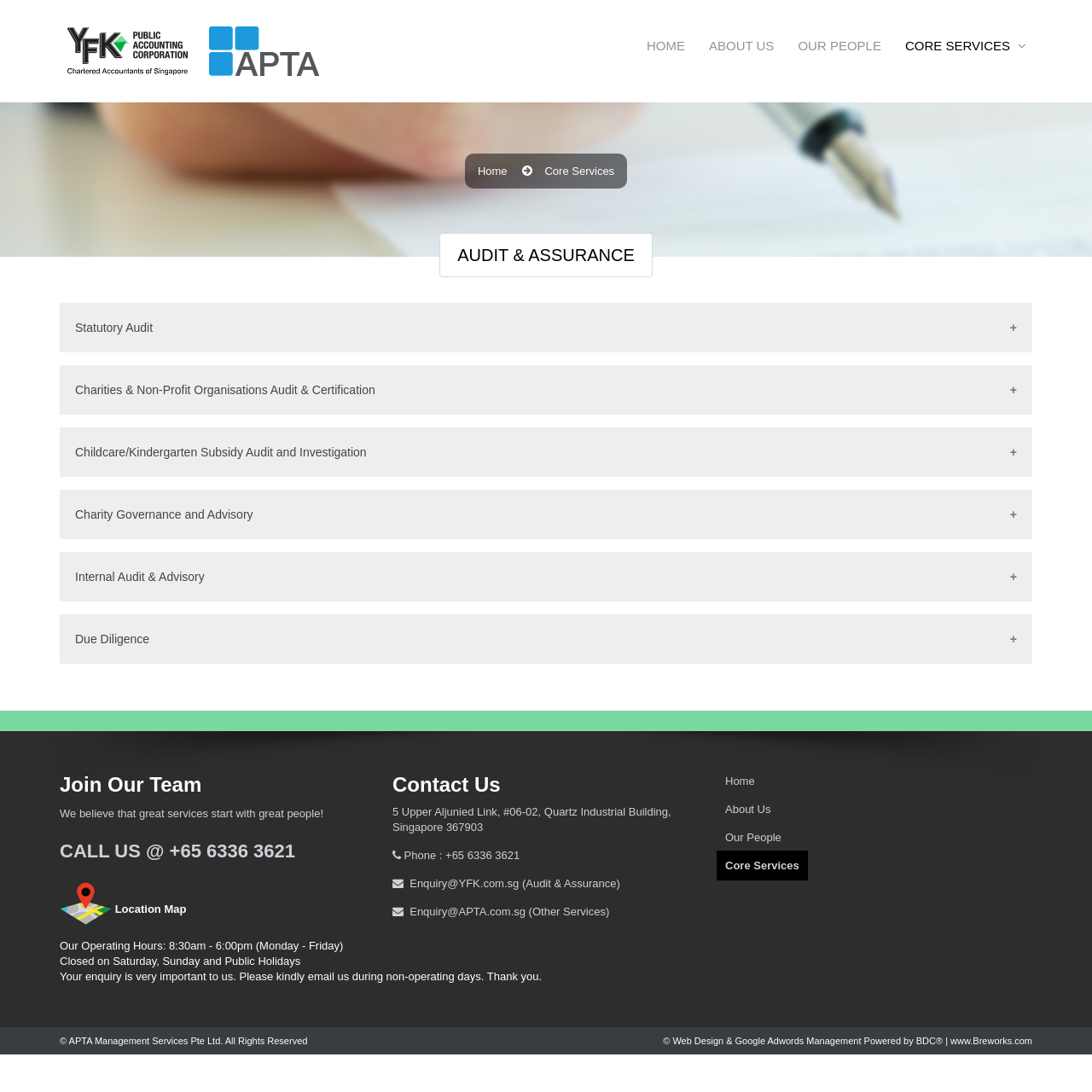Refer to the image and provide an in-depth answer to the question:
What services does the company offer?

The company offers various services, including Audit & Assurance, which is mentioned in a heading, and Core Services, which is mentioned in a link and a button. The Core Services include Statutory Audit, Charities & Non-Profit Organisations Audit & Certification, and others.